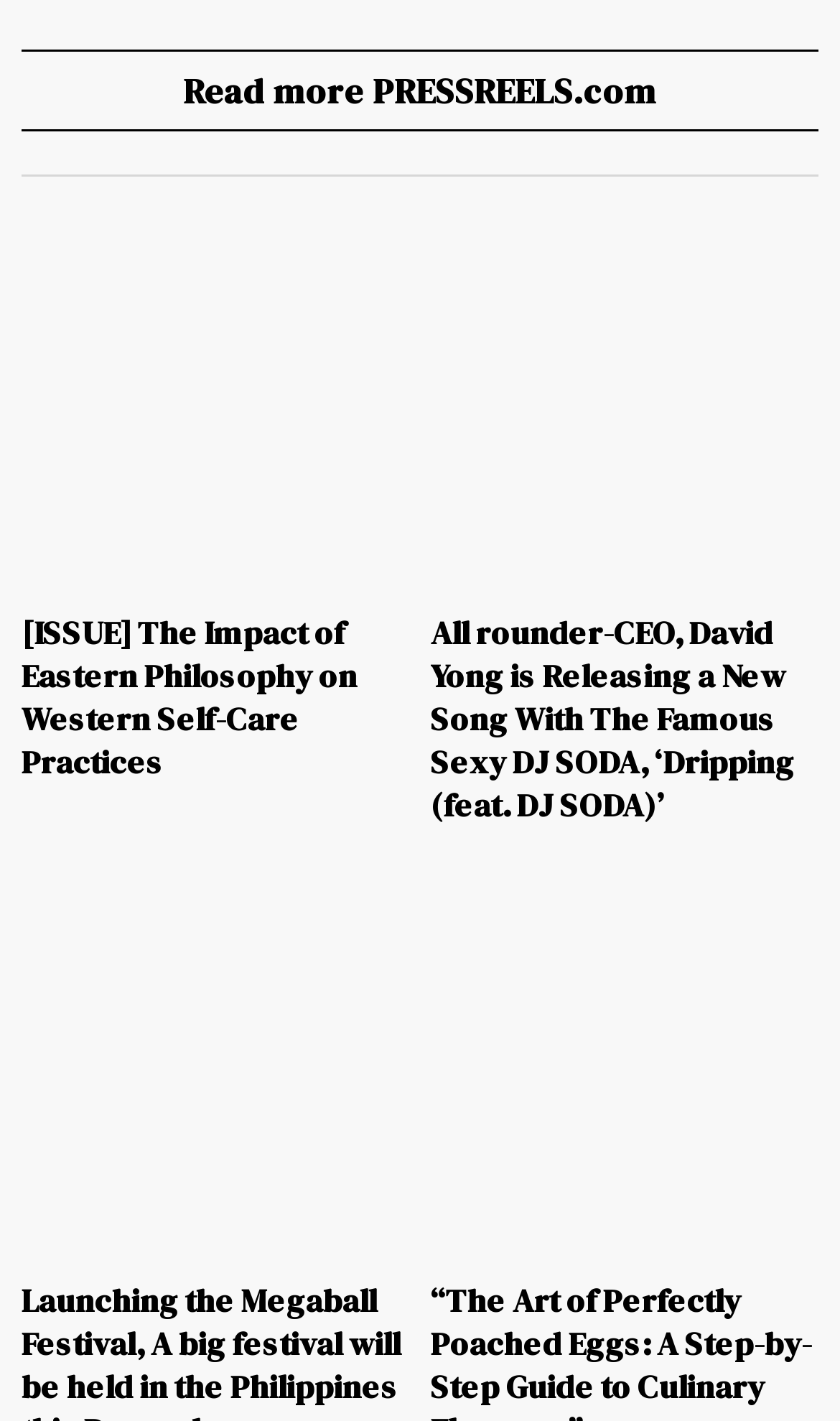Respond to the question below with a single word or phrase:
What is the topic of the third link in the second article?

Poached Eggs